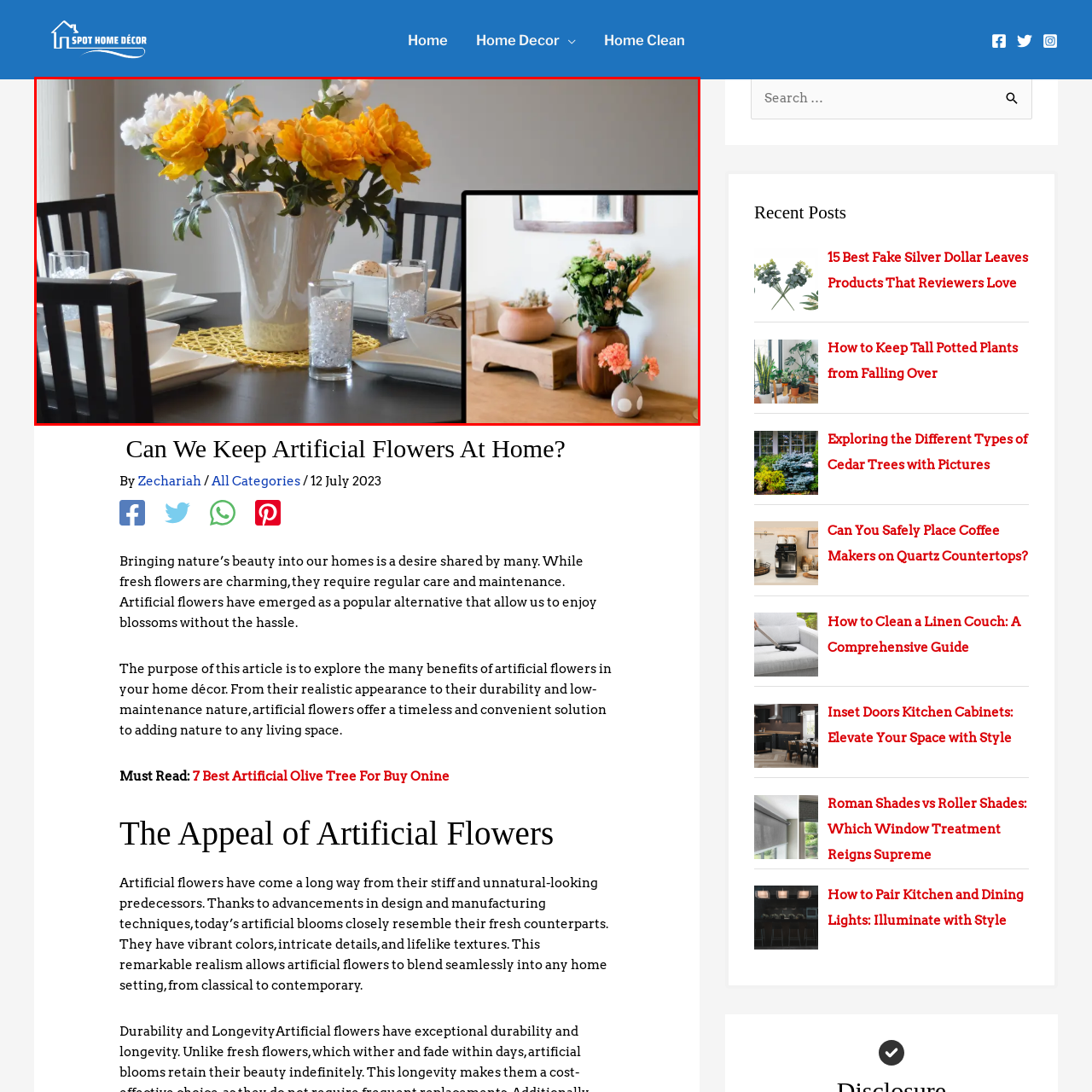What is in the crystal-clear glasses?
Please analyze the image within the red bounding box and respond with a detailed answer to the question.

The caption states that the crystal-clear glasses are 'filled with ice', which suggests that the contents of the glasses are ice.